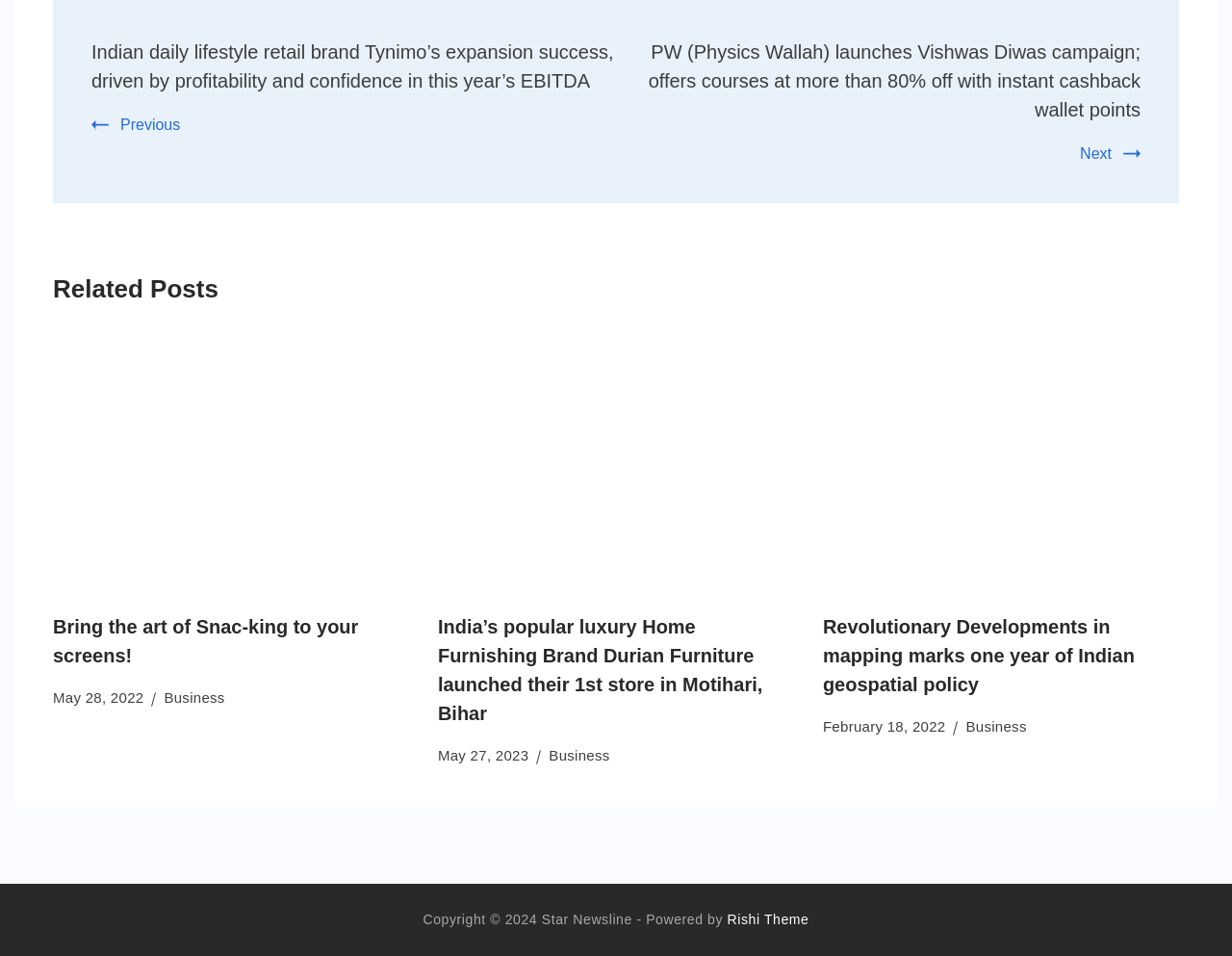Determine the bounding box coordinates of the region that needs to be clicked to achieve the task: "Read about Indian daily lifestyle retail brand Tynimo’s expansion success".

[0.074, 0.044, 0.498, 0.096]